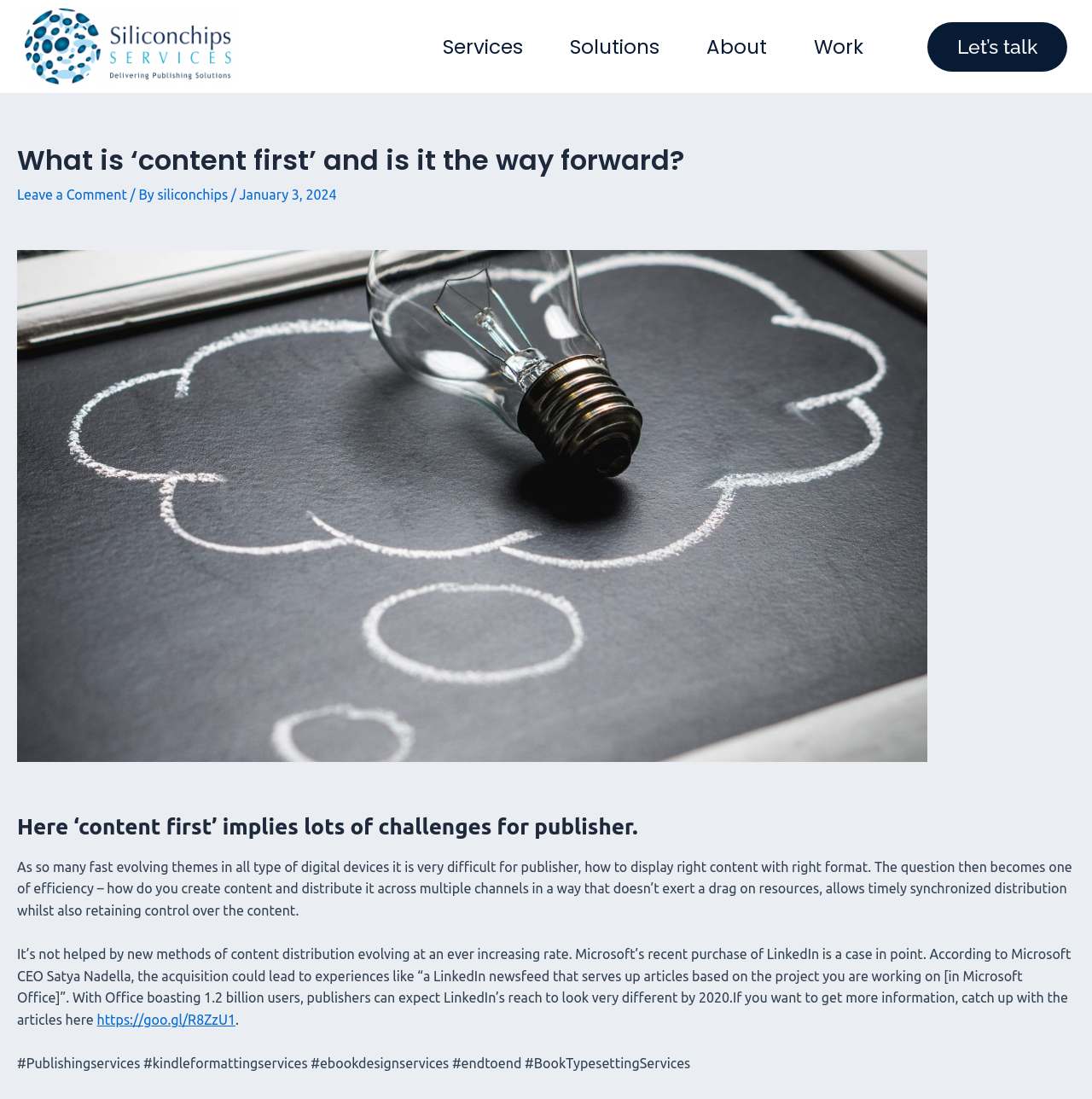Identify the bounding box coordinates for the UI element mentioned here: "Leave a Comment". Provide the coordinates as four float values between 0 and 1, i.e., [left, top, right, bottom].

[0.016, 0.17, 0.116, 0.184]